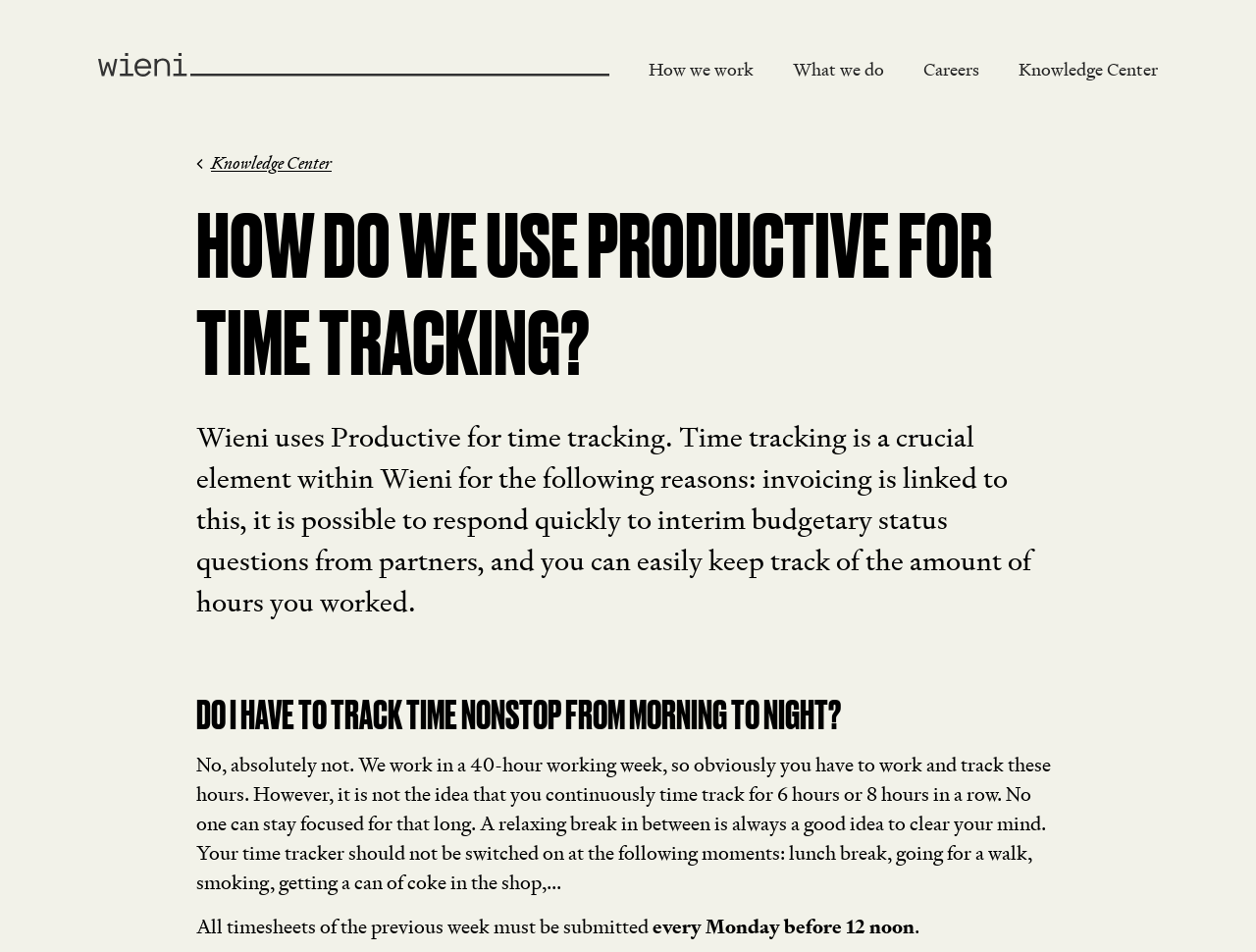Provide the bounding box coordinates of the UI element this sentence describes: "Knowledge Center".

[0.795, 0.041, 0.938, 0.099]